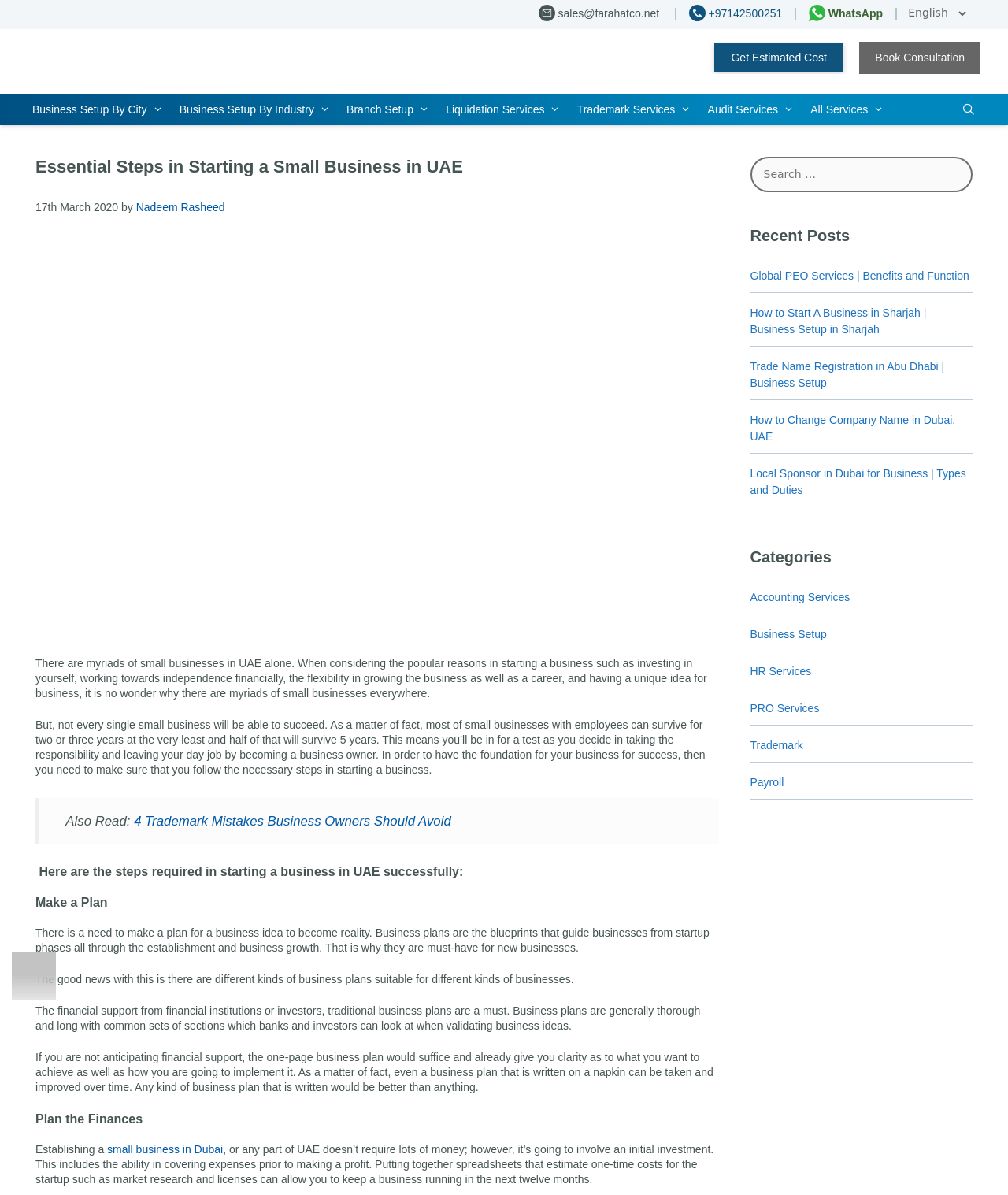Please answer the following question using a single word or phrase: 
How many links are there in the primary navigation?

14